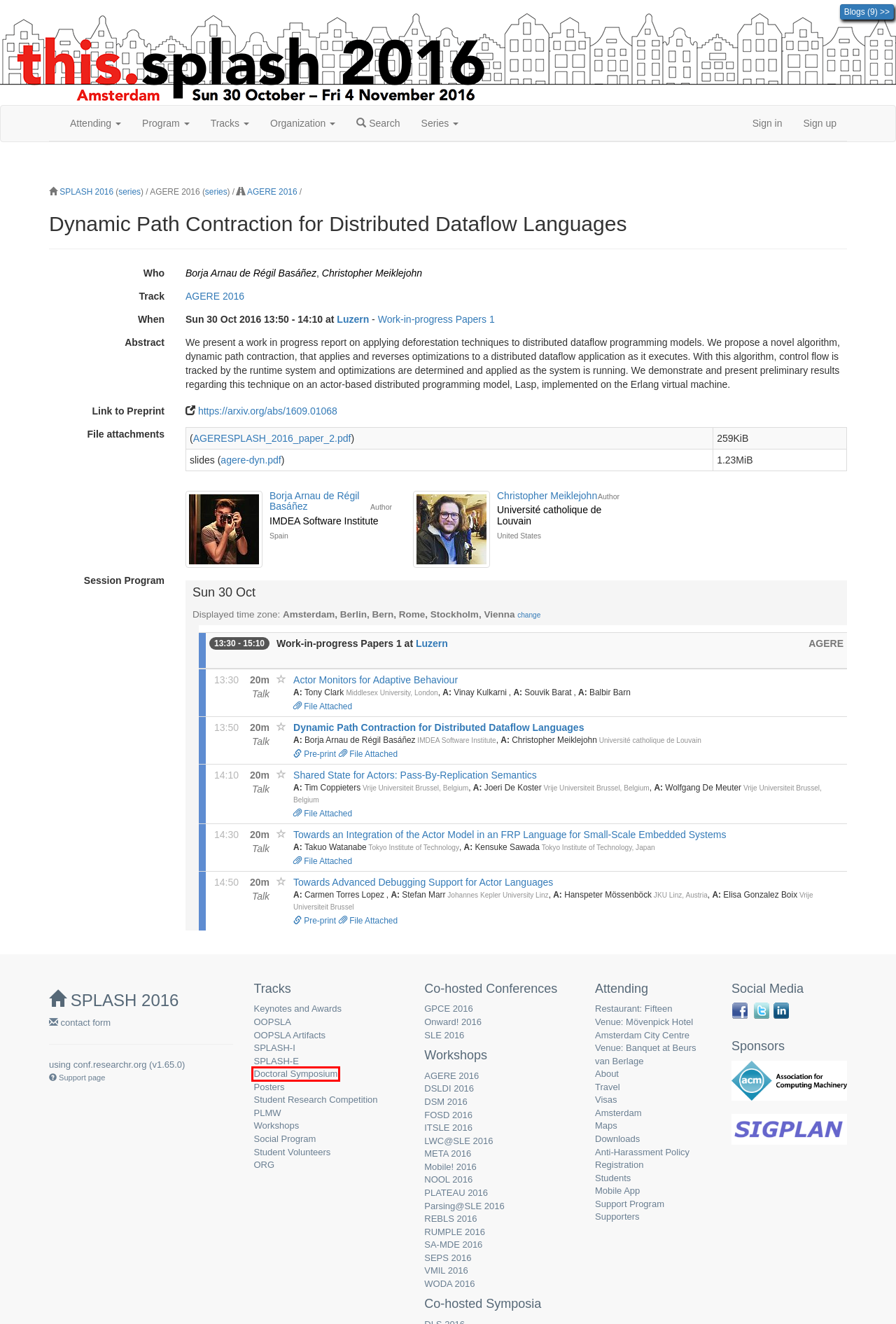You’re provided with a screenshot of a webpage that has a red bounding box around an element. Choose the best matching webpage description for the new page after clicking the element in the red box. The options are:
A. Kensuke Sawada - SPLASH 2016
B. Onward! 2016
C. Venue Fifteen - SPLASH 2016
D. SPLASH 2016 -  Doctoral Symposium - SPLASH 2016
E. Downloads - SPLASH 2016
F. AGERE conference series - AGERE 2021
G. Contact - SPLASH 2016
H. SIGPLAN

D